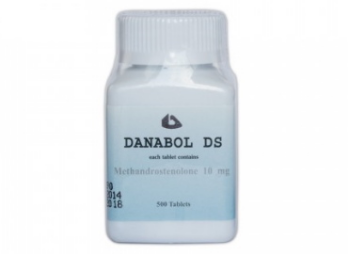Refer to the image and answer the question with as much detail as possible: What is the total quantity of tablets in the bottle?

The caption clearly indicates that the bottle of Danabol DS contains 500 tablets, with each tablet having 10 mg of the active ingredient Methandrostenolone.